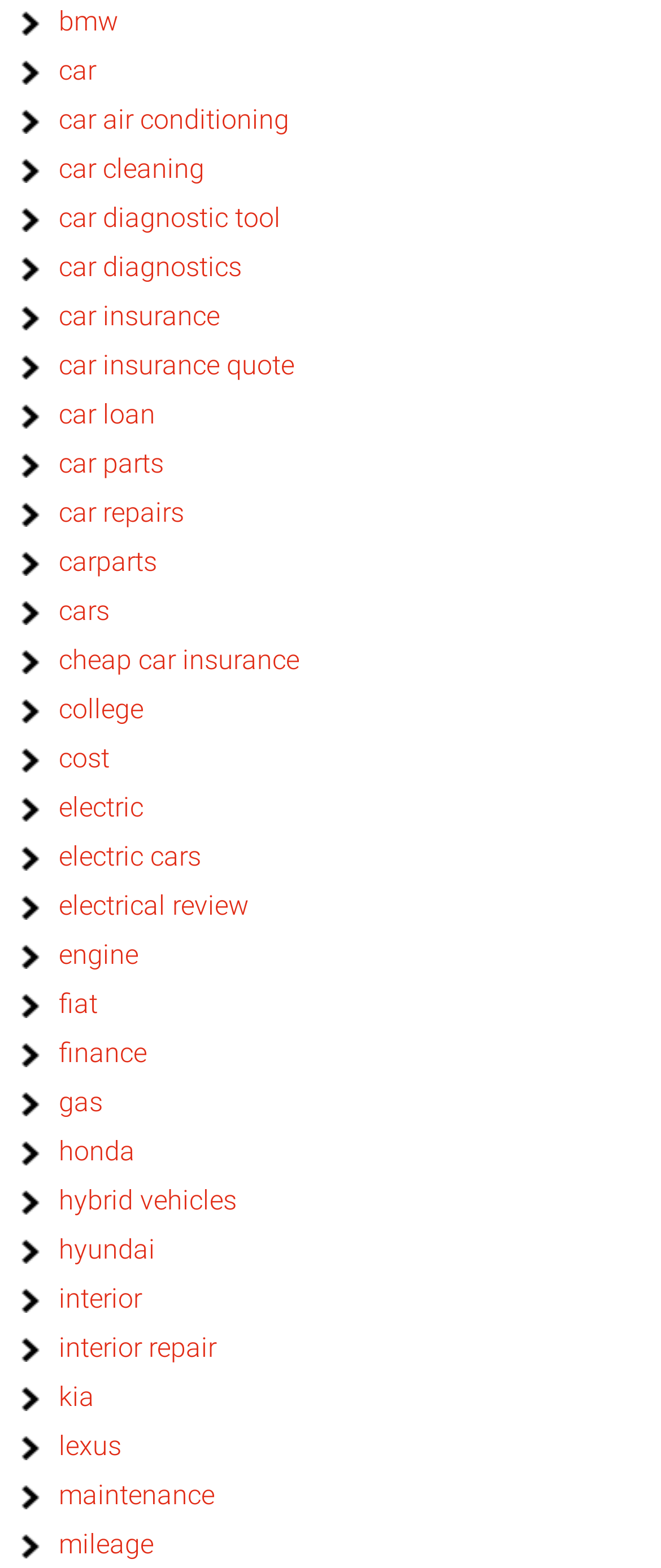Can you identify the bounding box coordinates of the clickable region needed to carry out this instruction: 'check car loan options'? The coordinates should be four float numbers within the range of 0 to 1, stated as [left, top, right, bottom].

[0.089, 0.254, 0.235, 0.275]